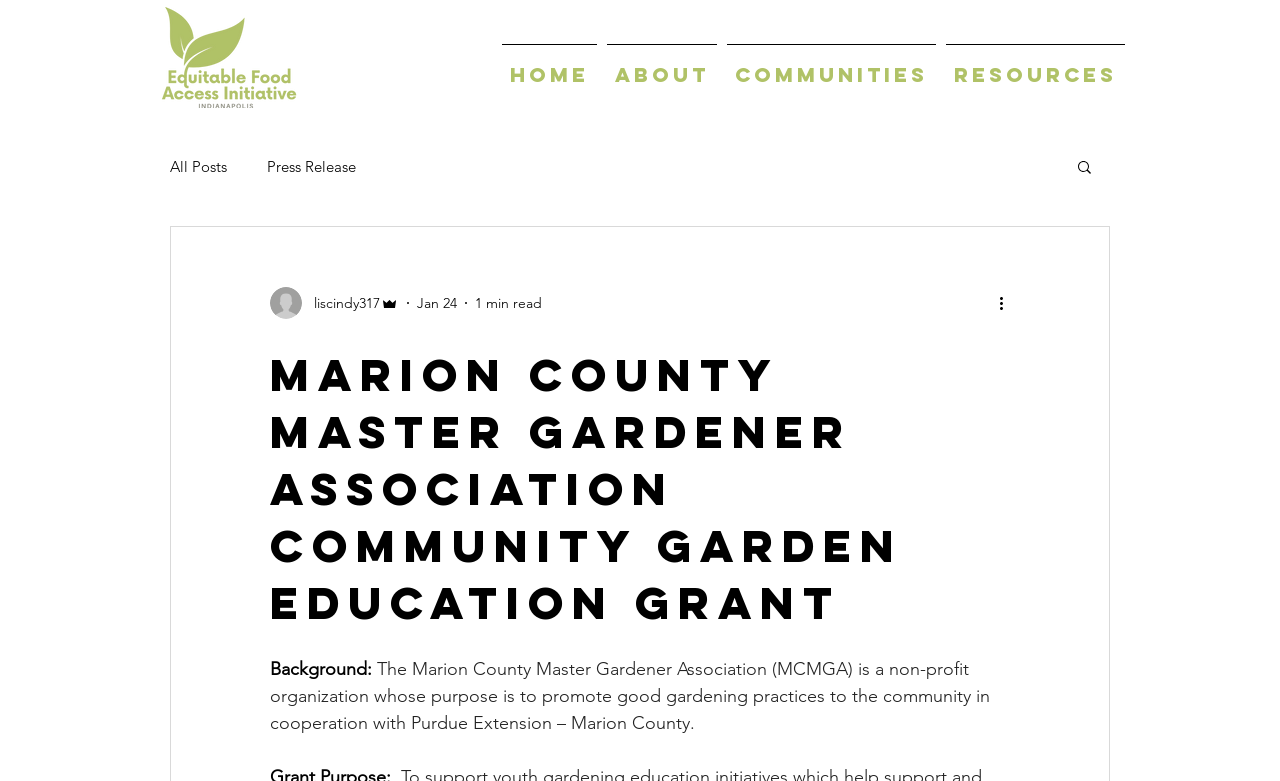Identify and provide the text content of the webpage's primary headline.

Marion County Master Gardener Association Community Garden Education Grant